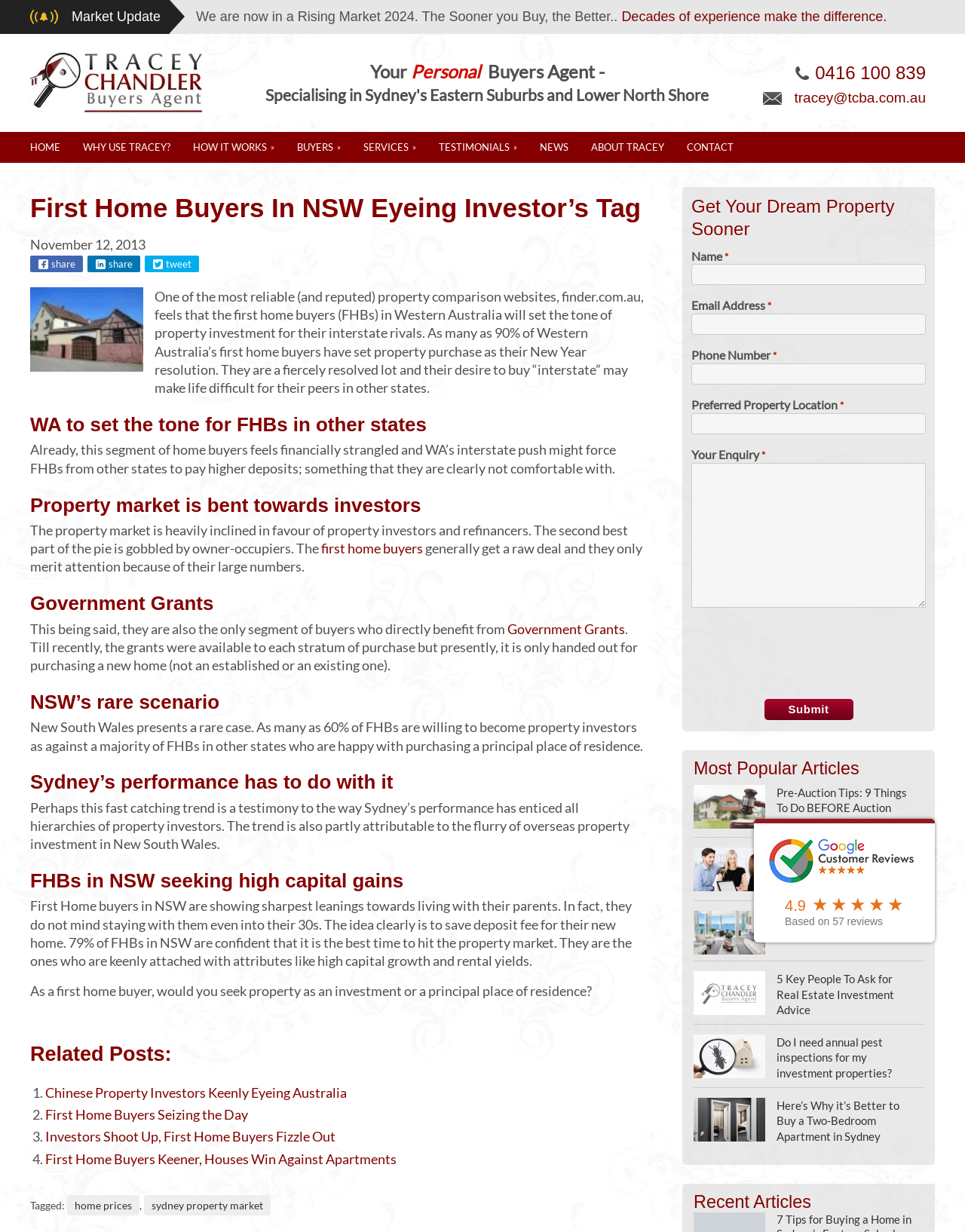Identify the bounding box coordinates of the region that should be clicked to execute the following instruction: "Click the 'HOME' link".

[0.022, 0.107, 0.074, 0.132]